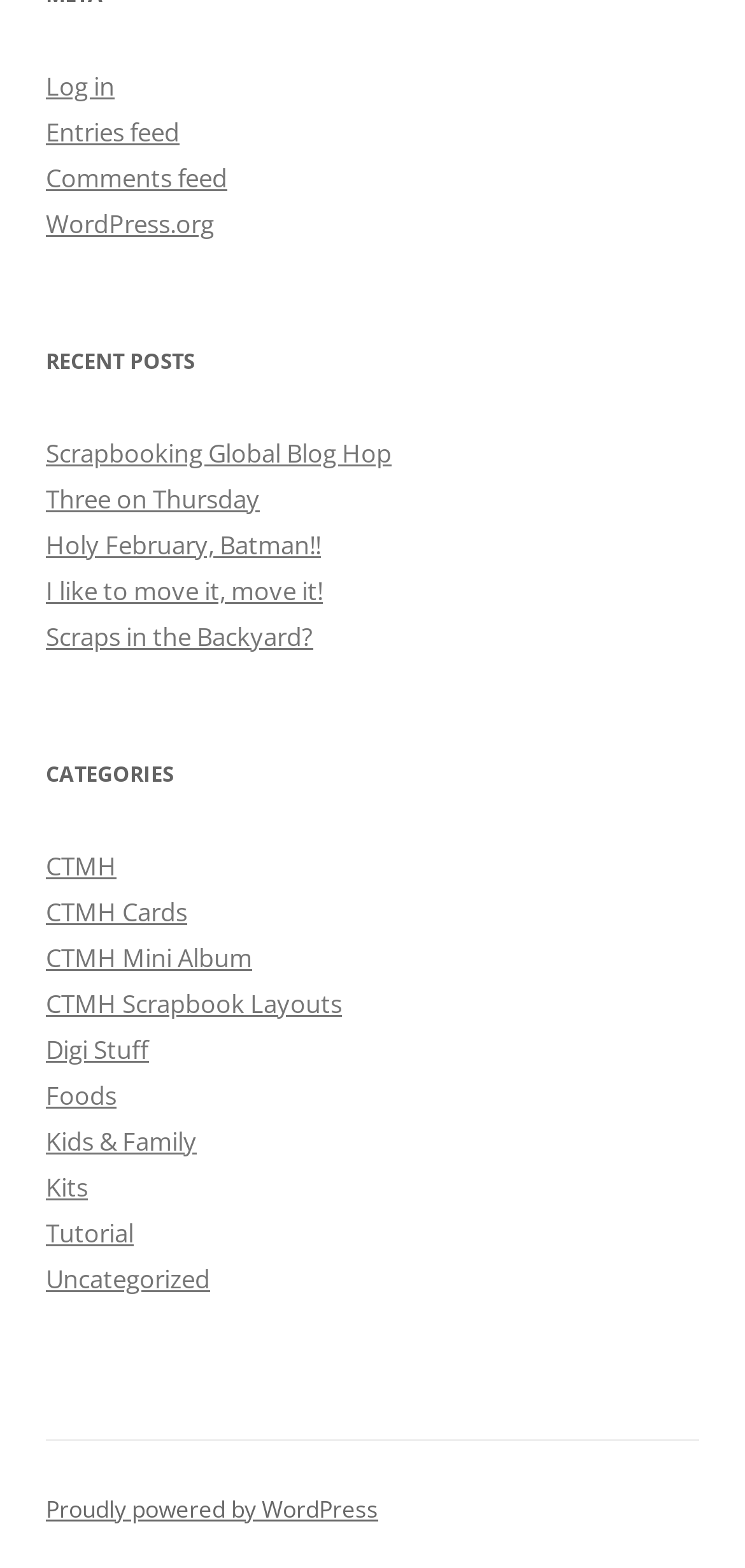Please identify the bounding box coordinates of the element I need to click to follow this instruction: "Read the 'Scrapbooking Global Blog Hop' post".

[0.062, 0.278, 0.526, 0.3]